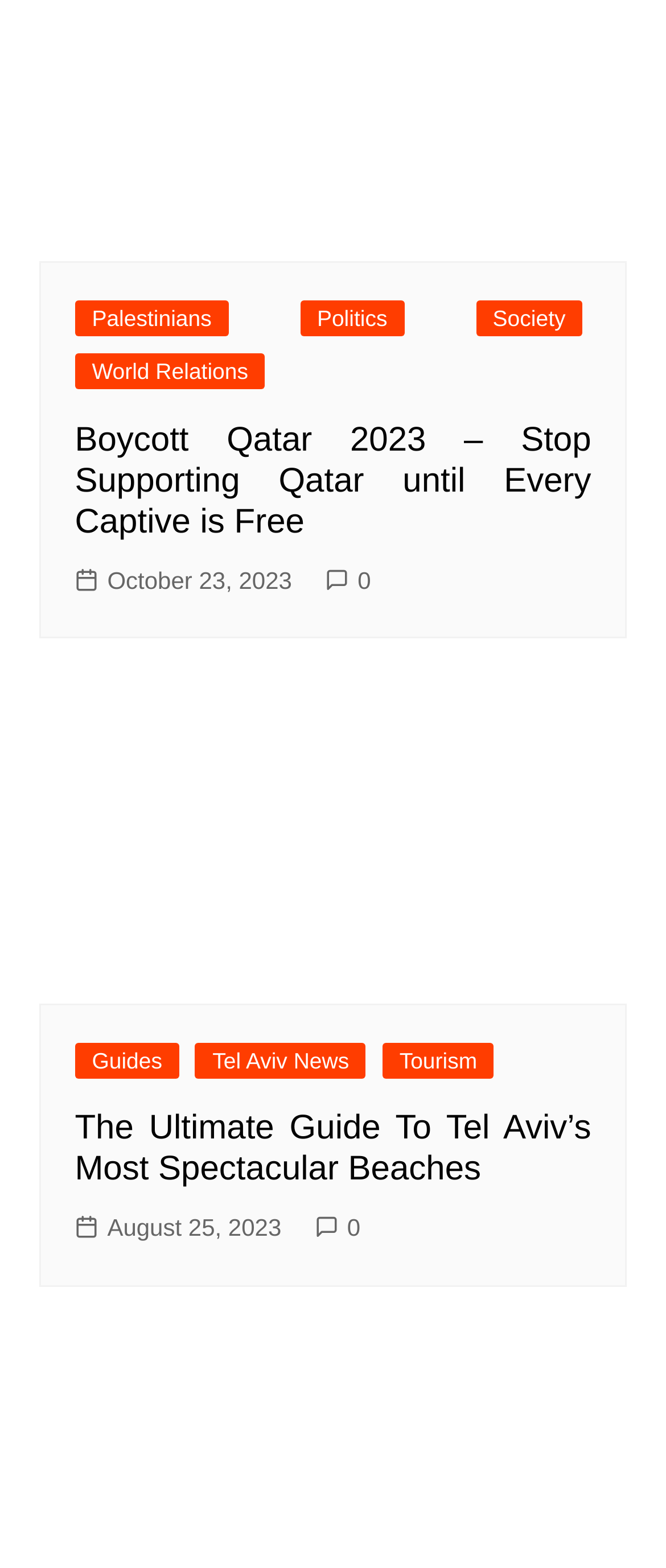Determine the bounding box coordinates for the area that should be clicked to carry out the following instruction: "Explore the Ultimate Guide To Tel Aviv’s Most Spectacular Beaches".

[0.112, 0.707, 0.888, 0.759]